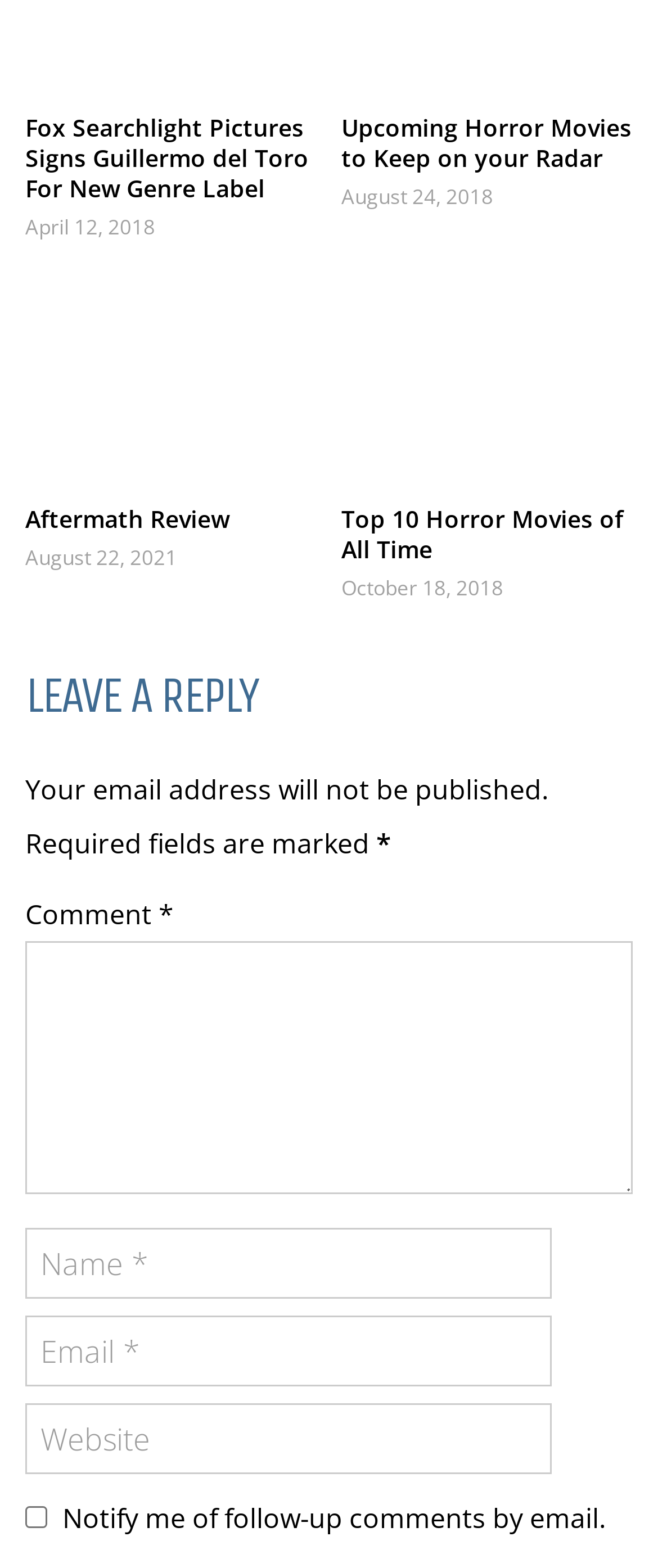What is the purpose of the textboxes?
Using the information from the image, give a concise answer in one word or a short phrase.

To leave a reply